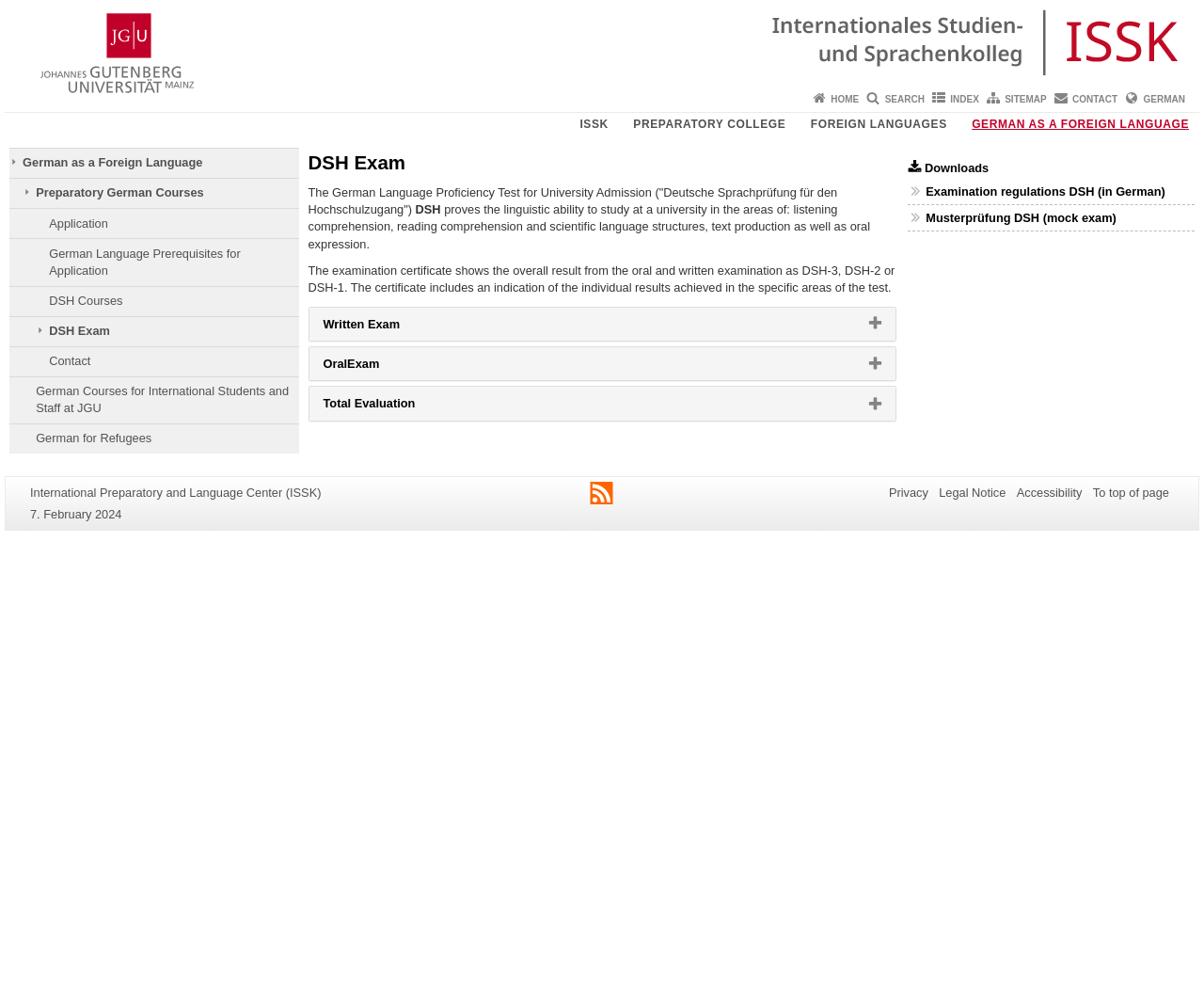What is the name of the language center mentioned on this webpage?
Please use the image to provide a one-word or short phrase answer.

International Preparatory and Language Center (ISSK)